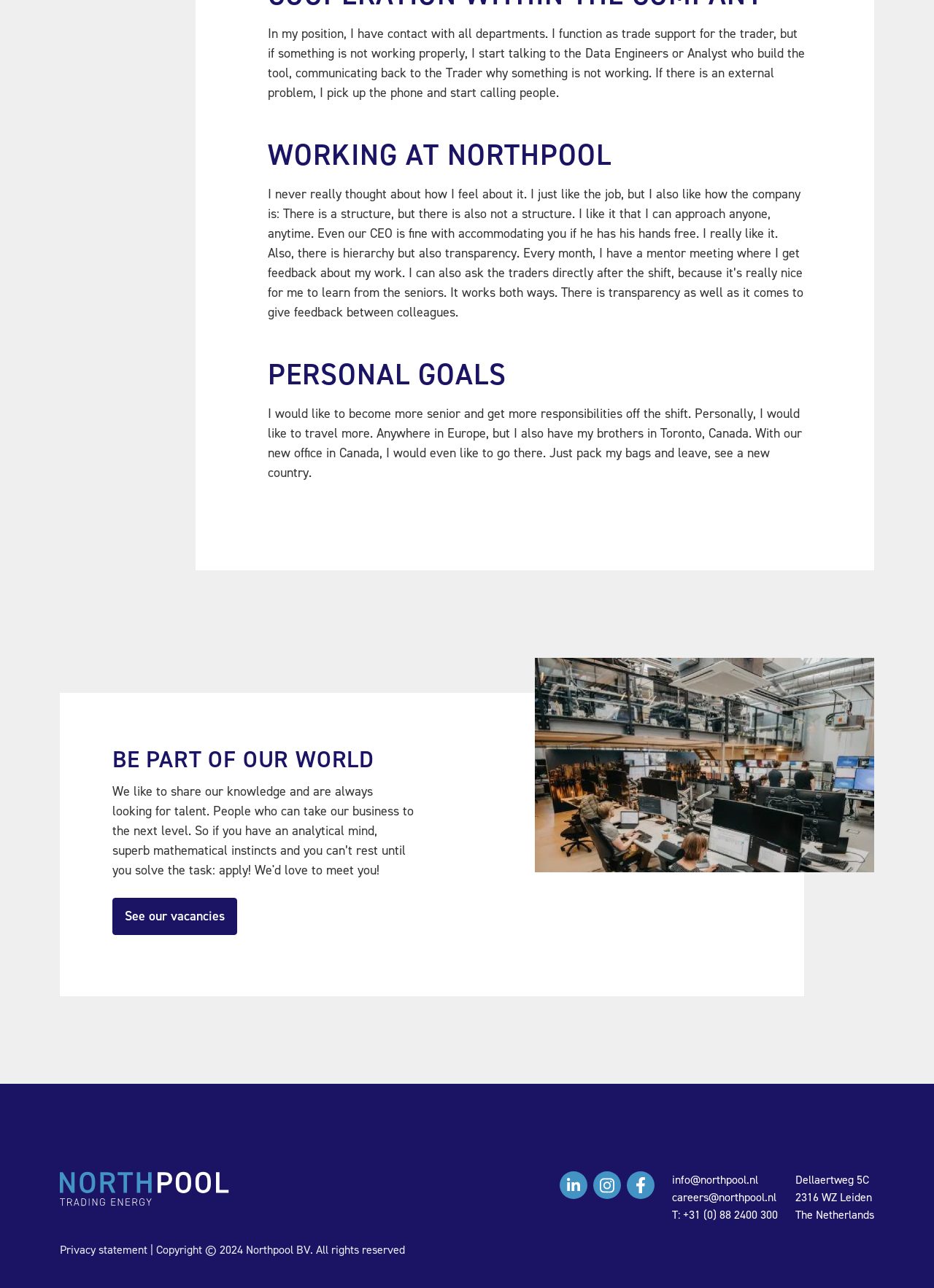Determine the bounding box coordinates of the element's region needed to click to follow the instruction: "Read about working at Northpool". Provide these coordinates as four float numbers between 0 and 1, formatted as [left, top, right, bottom].

[0.287, 0.107, 0.862, 0.134]